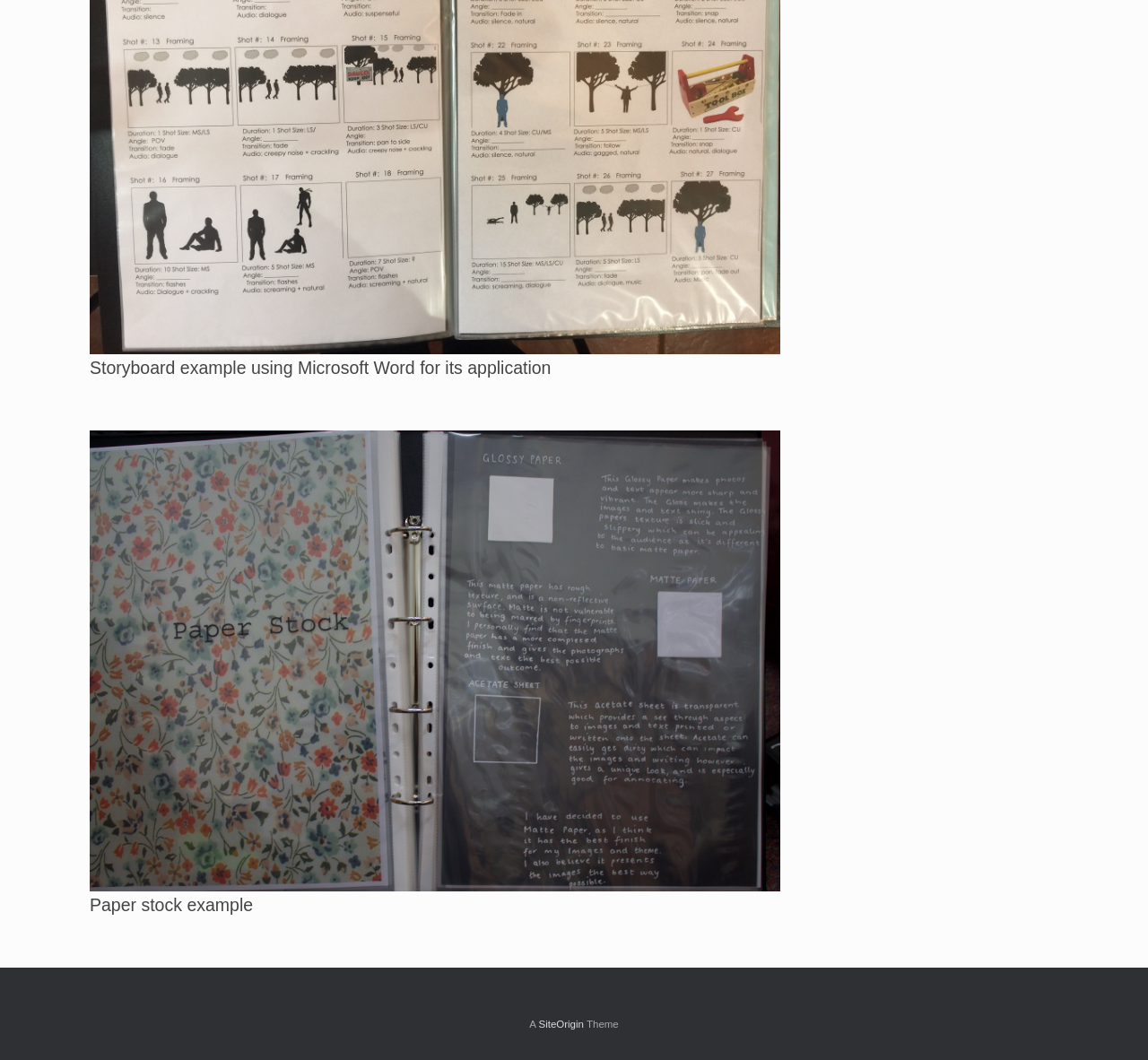Carefully examine the image and provide an in-depth answer to the question: What is the text adjacent to the 'SiteOrigin' link?

The question can be answered by looking at the static text elements at the bottom of the webpage. The static text element adjacent to the 'SiteOrigin' link says 'Theme'.